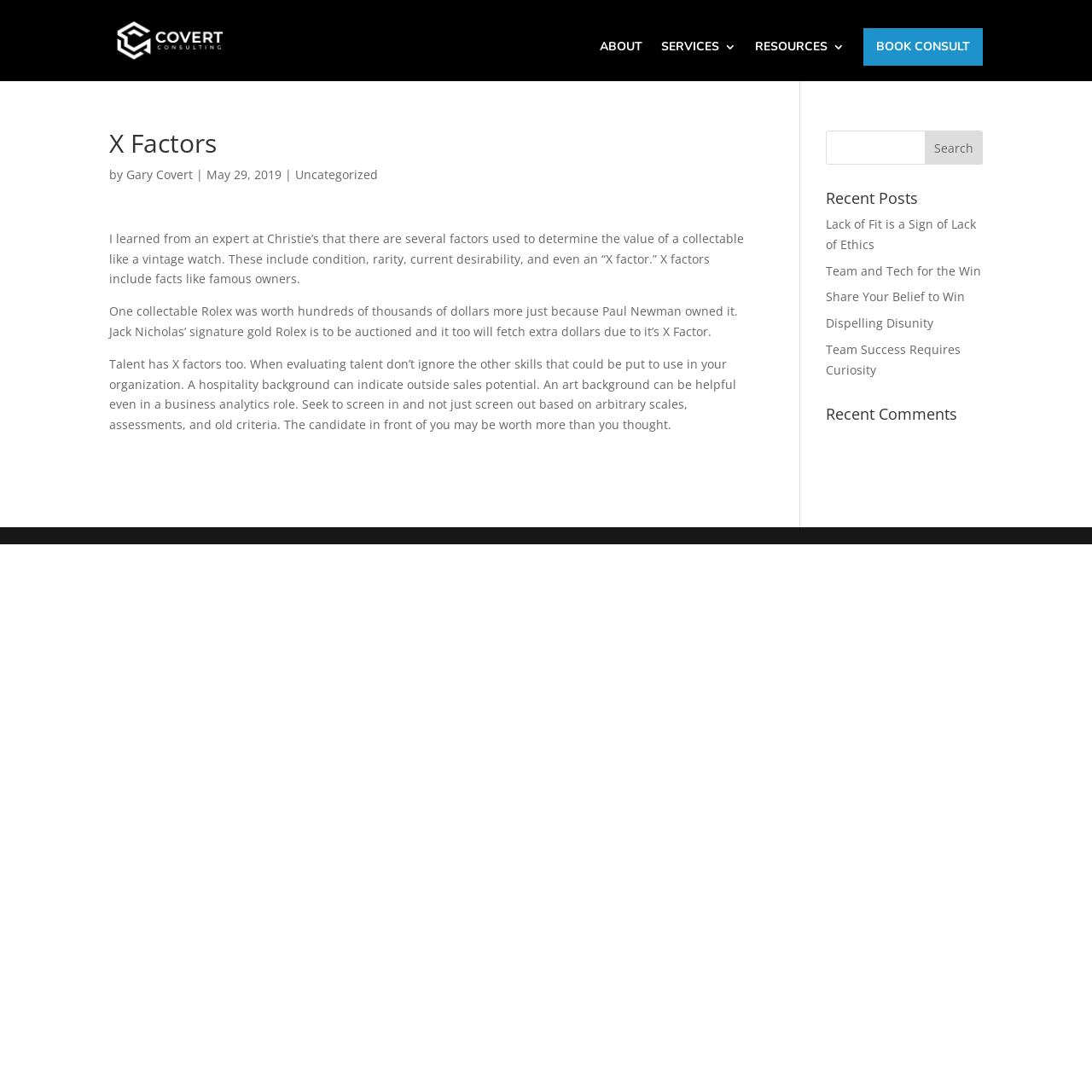Please determine the bounding box of the UI element that matches this description: Dispelling Disunity. The coordinates should be given as (top-left x, top-left y, bottom-right x, bottom-right y), with all values between 0 and 1.

[0.756, 0.288, 0.855, 0.303]